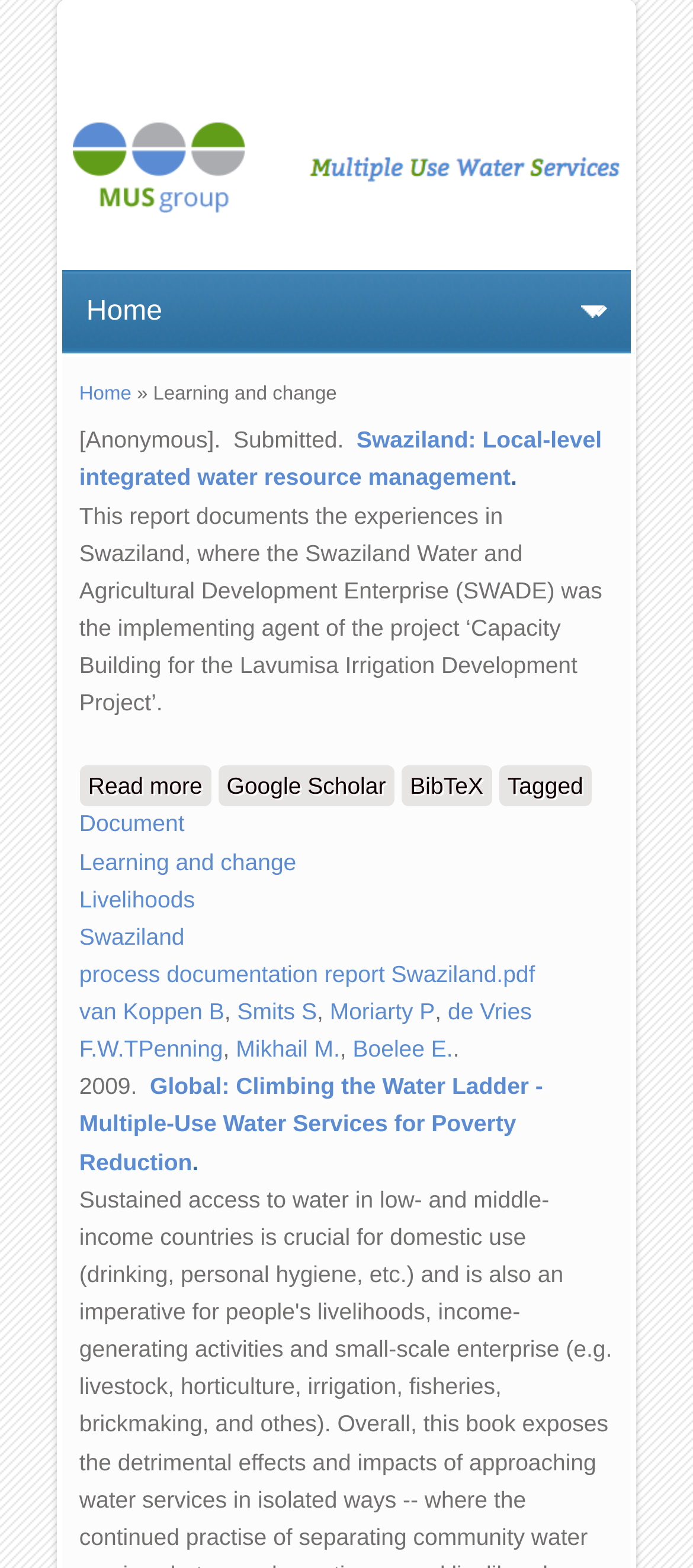Please predict the bounding box coordinates of the element's region where a click is necessary to complete the following instruction: "Select an option from the combobox". The coordinates should be represented by four float numbers between 0 and 1, i.e., [left, top, right, bottom].

[0.114, 0.188, 0.886, 0.209]